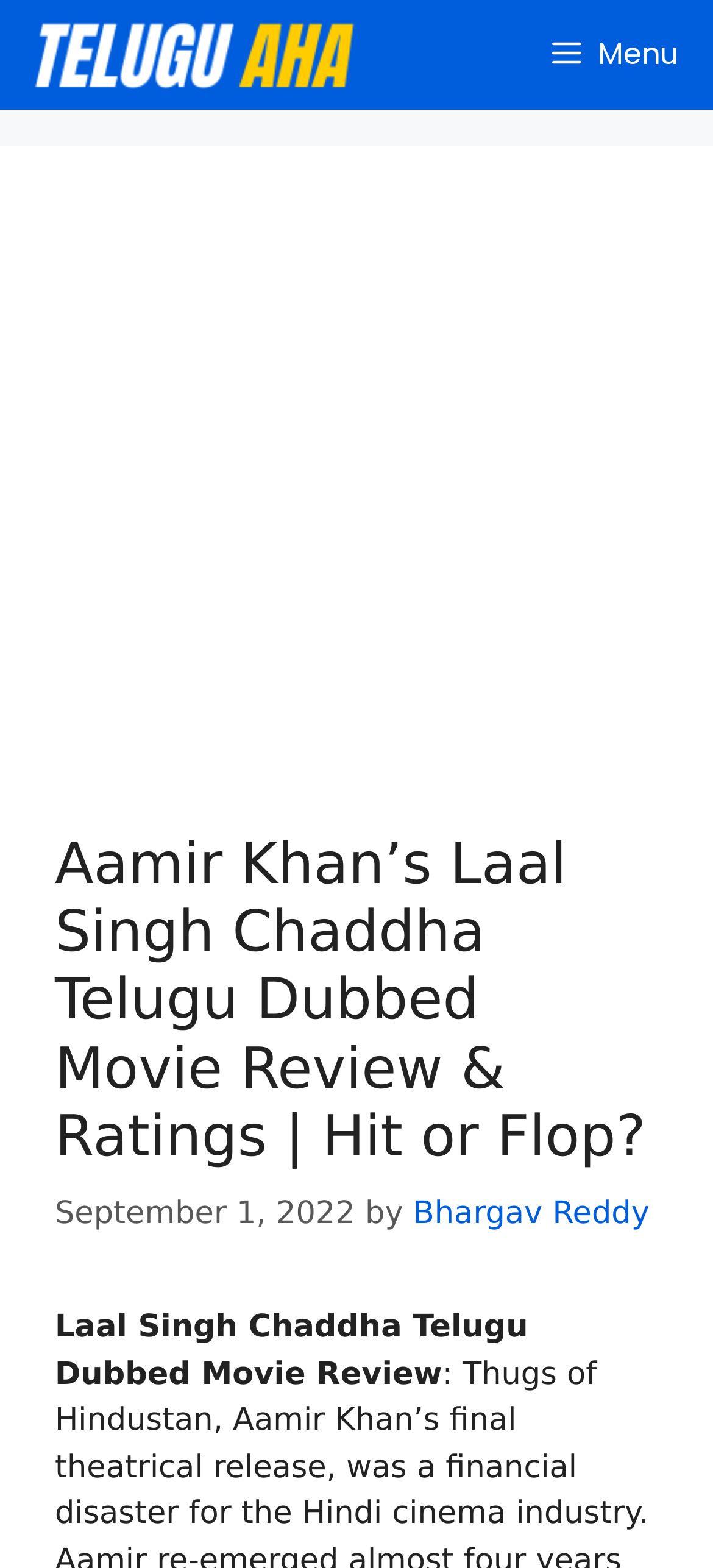Based on what you see in the screenshot, provide a thorough answer to this question: What is the name of the website?

I found the name of the website by looking at the top navigation bar, where I saw a link with the text 'TeluguAha' and an image with the same name.